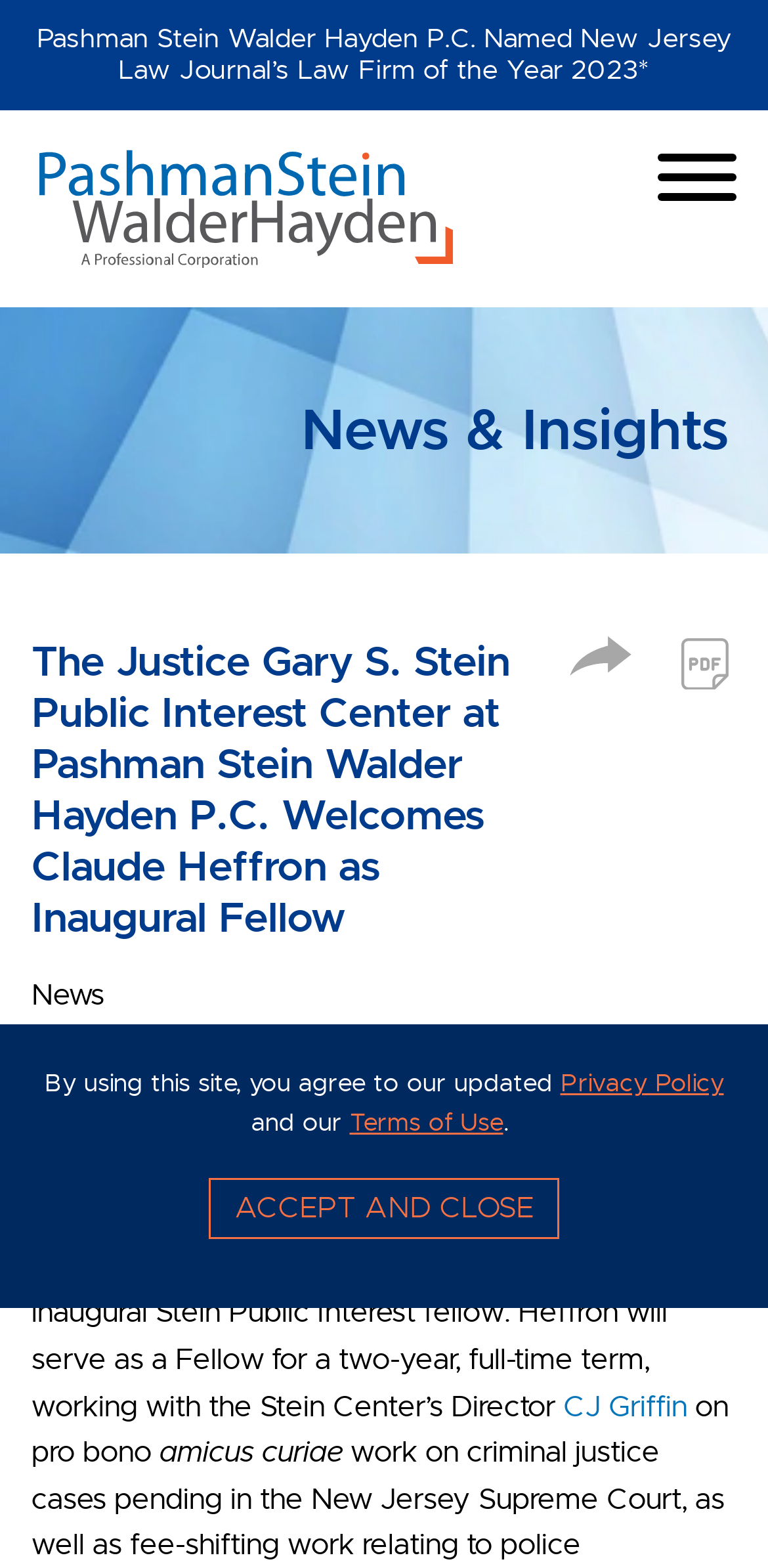Predict the bounding box coordinates of the UI element that matches this description: "Pashman Stein Walder Hayden". The coordinates should be in the format [left, top, right, bottom] with each value between 0 and 1.

[0.041, 0.737, 0.951, 0.789]